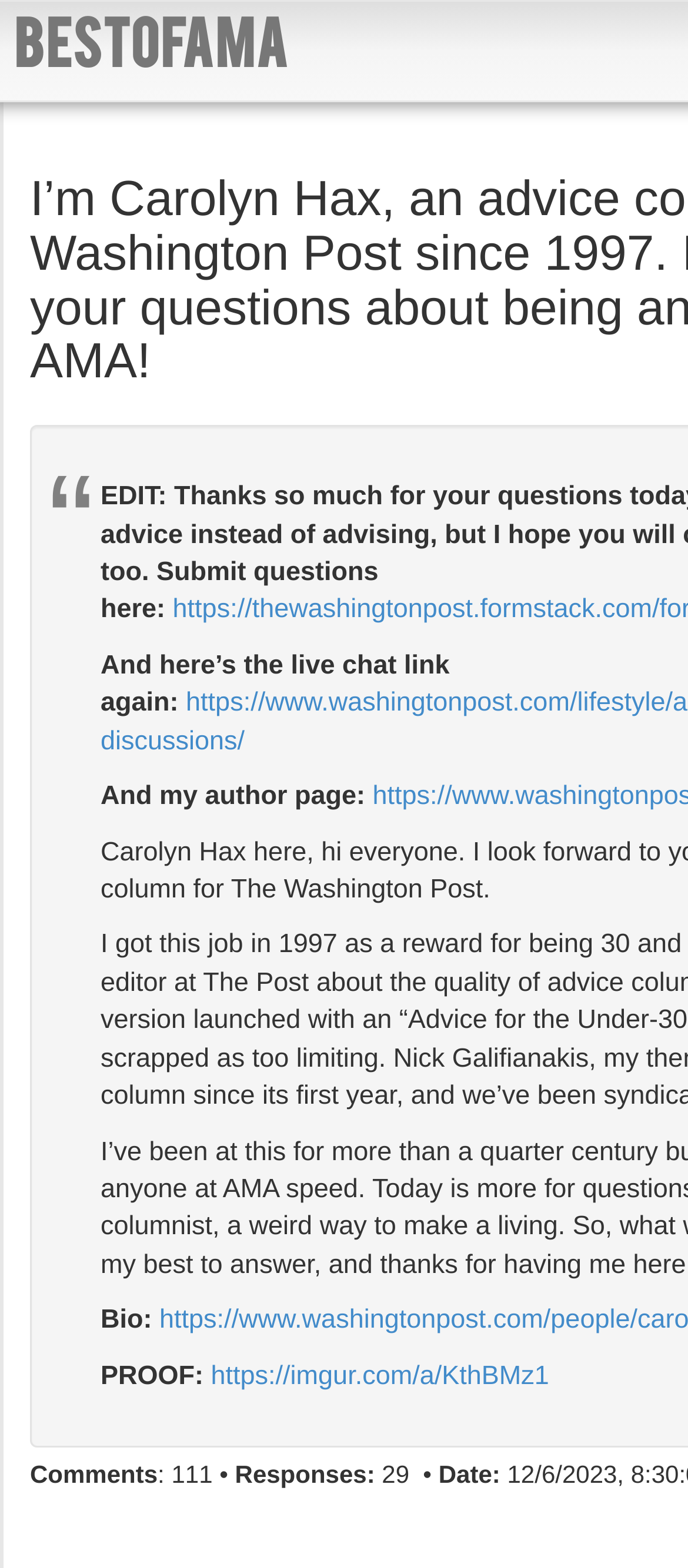What is the author's bio about?
Examine the webpage screenshot and provide an in-depth answer to the question.

The author's bio is about PROOF, as indicated by the text 'Bio: PROOF:' which is located in the middle of the webpage.